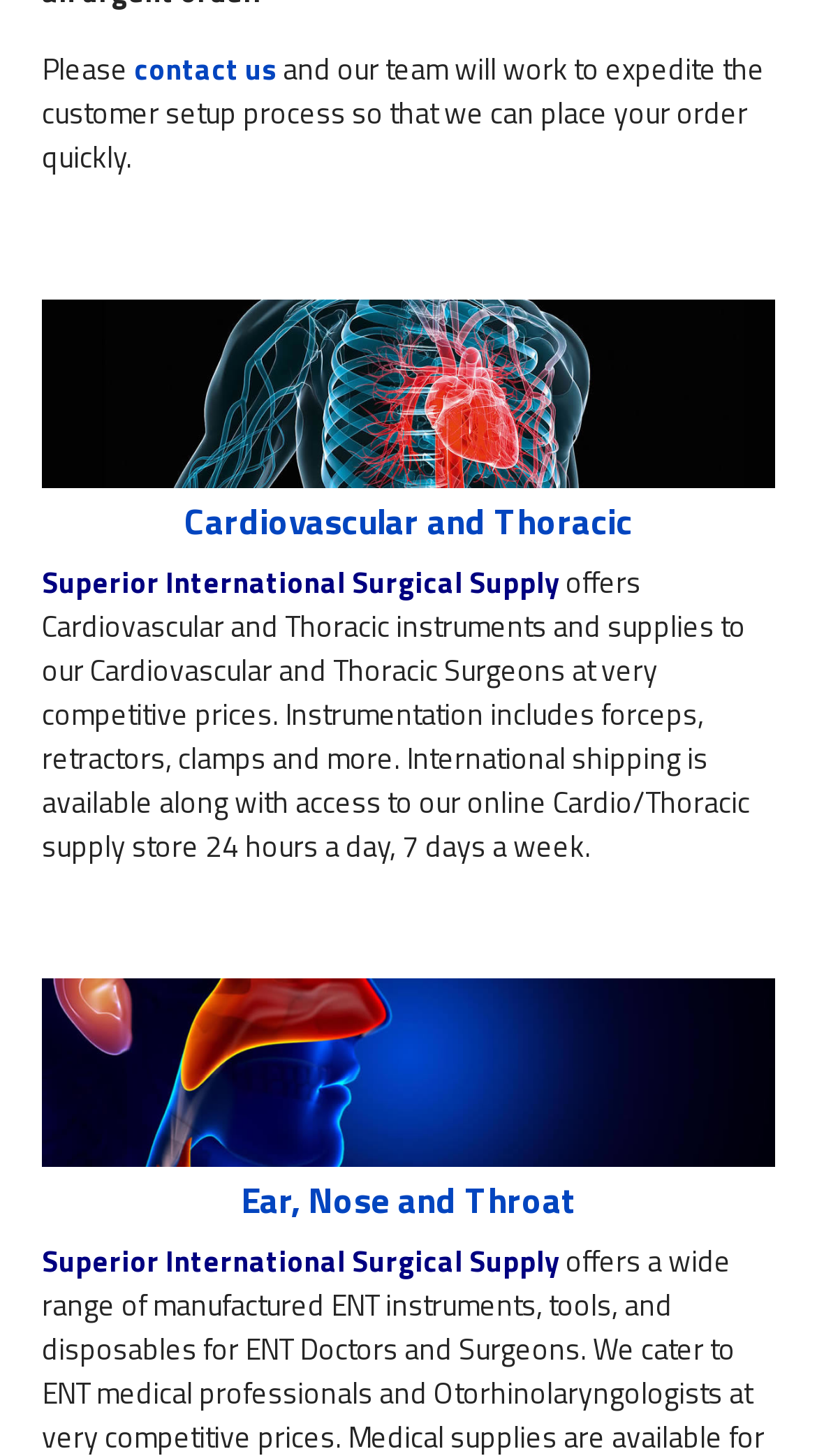Please find the bounding box for the following UI element description. Provide the coordinates in (top-left x, top-left y, bottom-right x, bottom-right y) format, with values between 0 and 1: Ear, Nose and Throat

[0.295, 0.806, 0.705, 0.843]